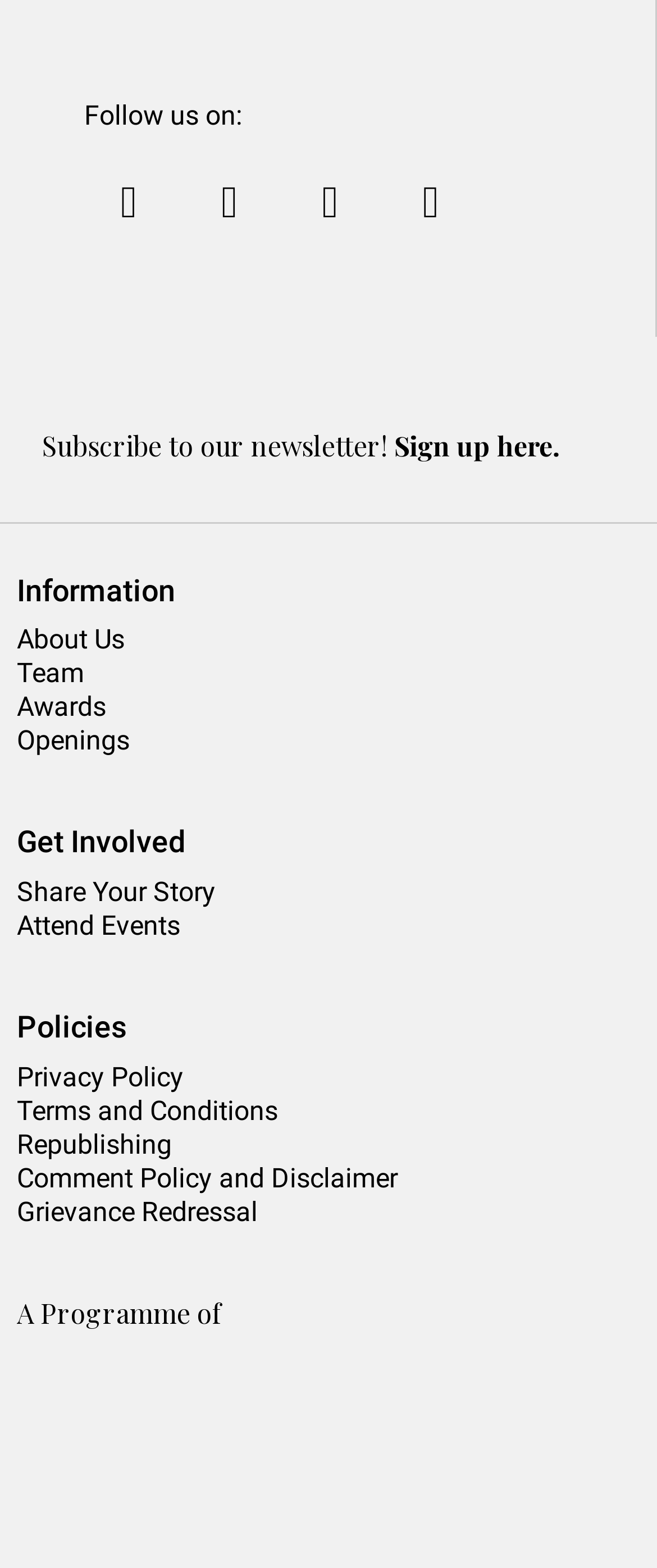Specify the bounding box coordinates for the region that must be clicked to perform the given instruction: "Learn about us".

[0.026, 0.398, 0.19, 0.418]